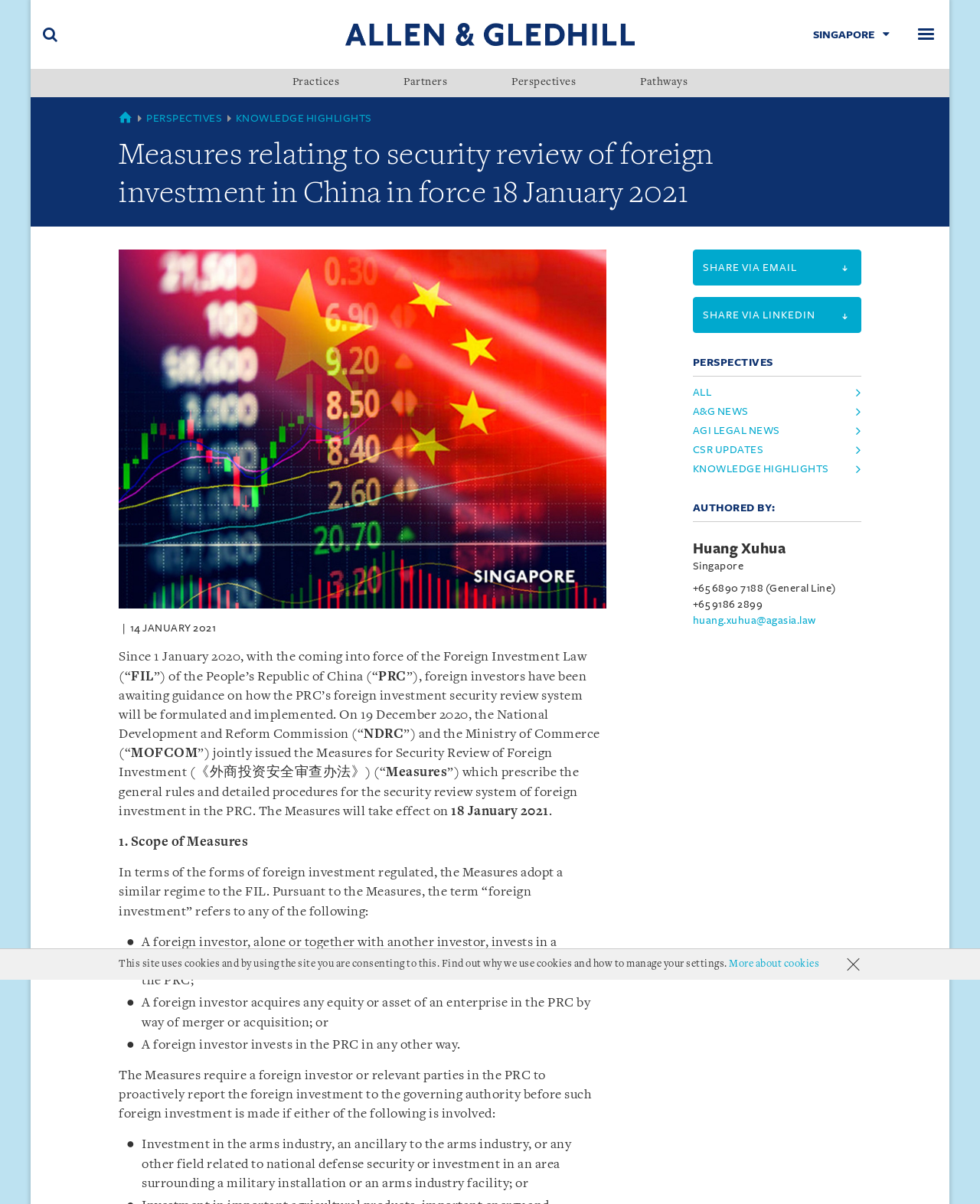Generate a thorough caption detailing the webpage content.

This webpage is about measures relating to security review of foreign investment in China, specifically the implementation of the Foreign Investment Law (FIL) and the Measures for Security Review of Foreign Investment. The page is divided into several sections, with a header section at the top containing the title "Measures relating to security review of foreign investment in China in force 18 January 2021" and a navigation menu with links to "ABOUT US", "PRACTICES", "PARTNERS", "PERSPECTIVES", "PATHWAYS", and "FIND US".

Below the header section, there is a search button and a menu button on the top left and right corners, respectively. On the top right corner, there are also links to "SINGAPORE" and a dropdown menu with links to "ABOUT US", "PRACTICES", "PARTNERS", "PERSPECTIVES", "PATHWAYS", and "FIND US".

The main content of the page is divided into several sections, with headings and paragraphs of text. The first section provides an overview of the Measures for Security Review of Foreign Investment, which were issued by the National Development and Reform Commission (NDRC) and the Ministry of Commerce (MOFCOM) on 19 December 2020. The Measures will take effect on 18 January 2021.

The subsequent sections provide more details on the scope of the Measures, including the forms of foreign investment regulated, the requirement for foreign investors to report their investments to the governing authority, and the fields related to national defense security that are subject to security review.

On the right-hand side of the page, there are several complementary sections, including a "SHARE" section with links to share the article via email, LinkedIn, and other platforms, a "PERSPECTIVES" section with links to related articles, and an "AUTHORED BY" section with information about the author, Huang Xuhua.

At the bottom of the page, there is a footer section with a notice about the use of cookies on the site and a link to learn more about cookies.